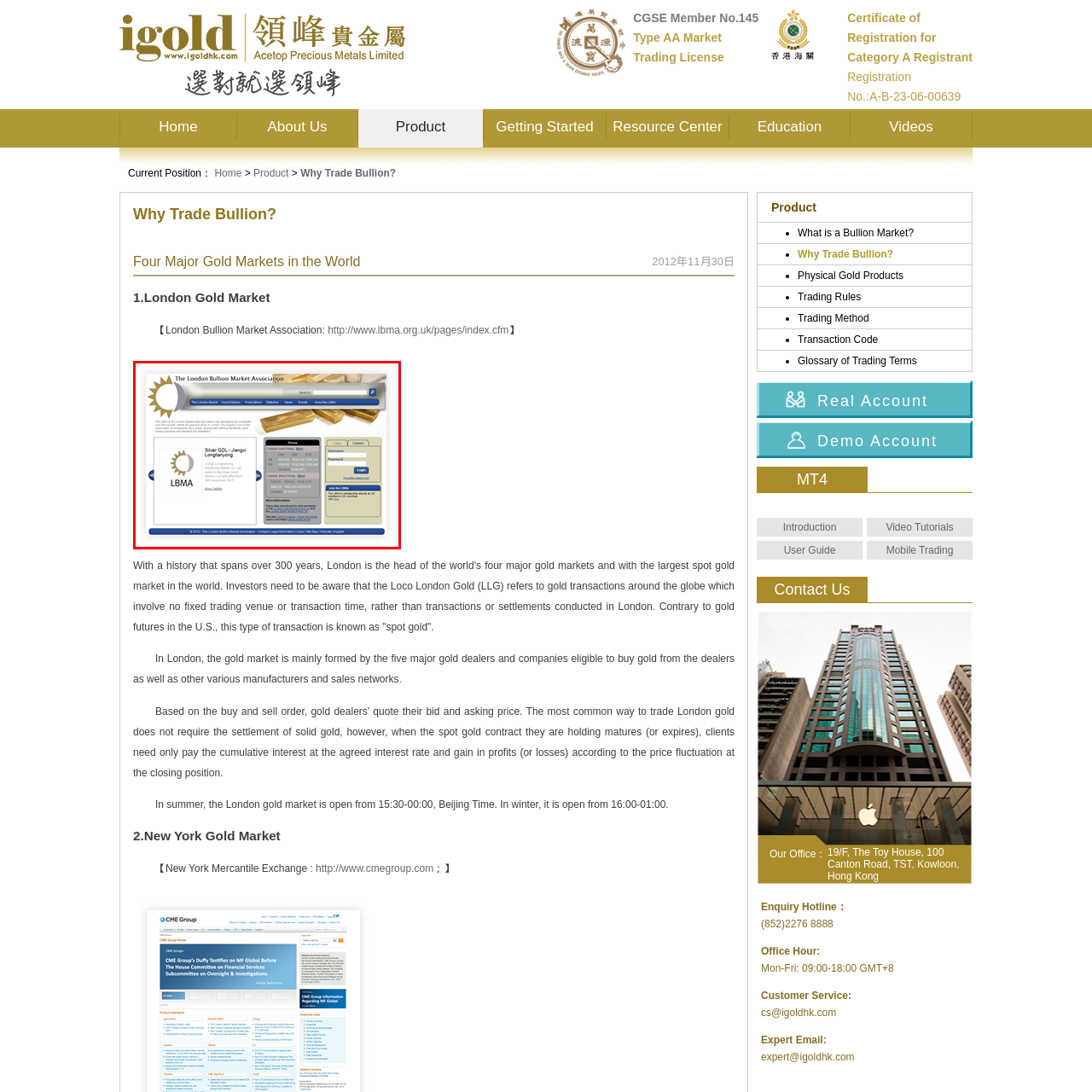What is the main focus of the market?
Examine the image within the red bounding box and provide a comprehensive answer to the question.

The background of the webpage features gold bars, which suggests that the market is primarily focused on the trading of precious metals, such as gold and silver, which is further supported by the price listings for these metals on the right side of the webpage.